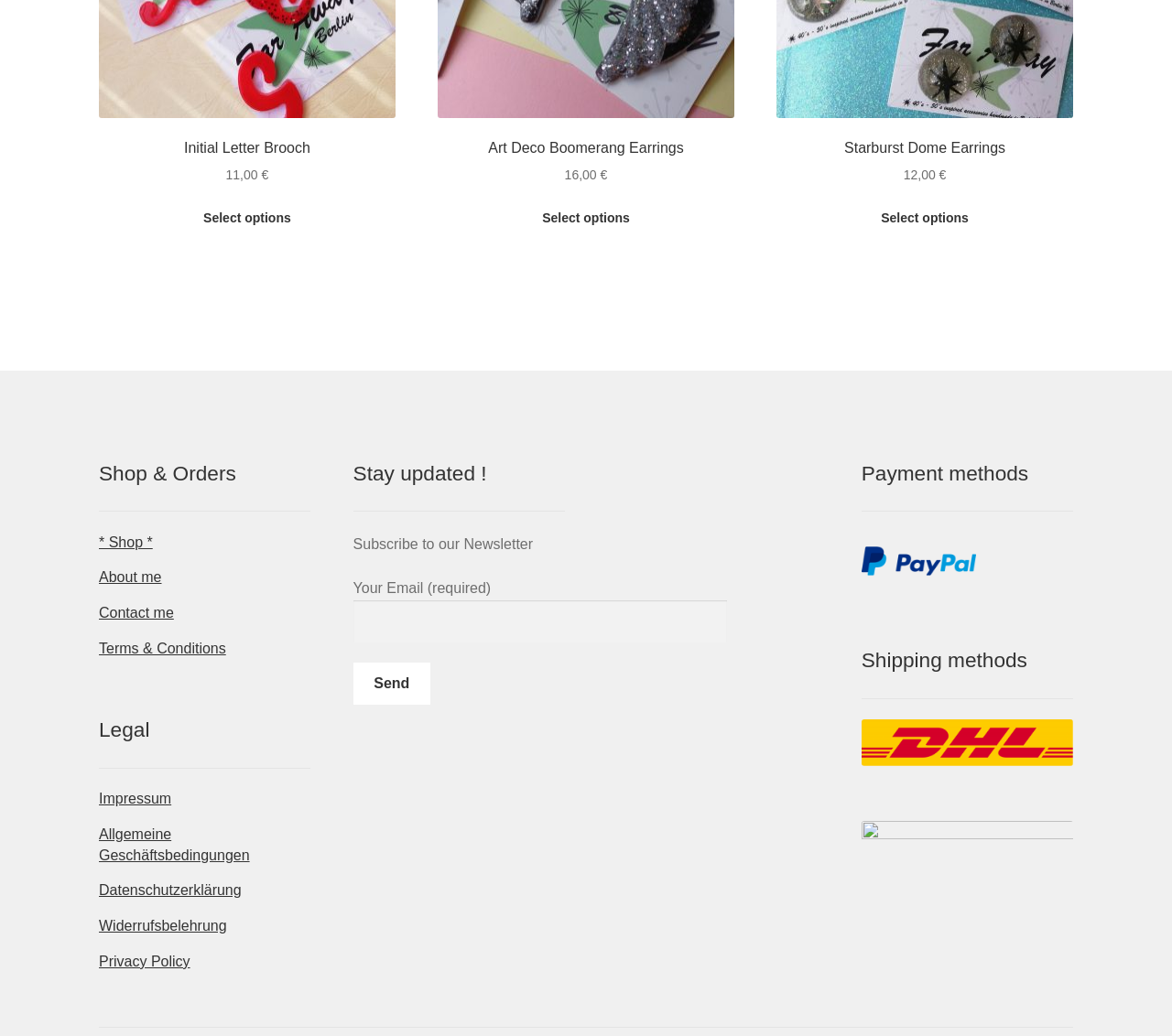Locate the bounding box coordinates of the item that should be clicked to fulfill the instruction: "Subscribe to our Newsletter".

[0.301, 0.517, 0.455, 0.532]